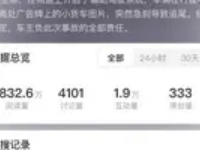Can you give a comprehensive explanation to the question given the content of the image?
What is the engagement rate?

The engagement rate is one of the performance metrics displayed in the image, which is a measure of how users interact with the content. The rate is 1.9%, suggesting a moderate level of engagement with the platform's content.